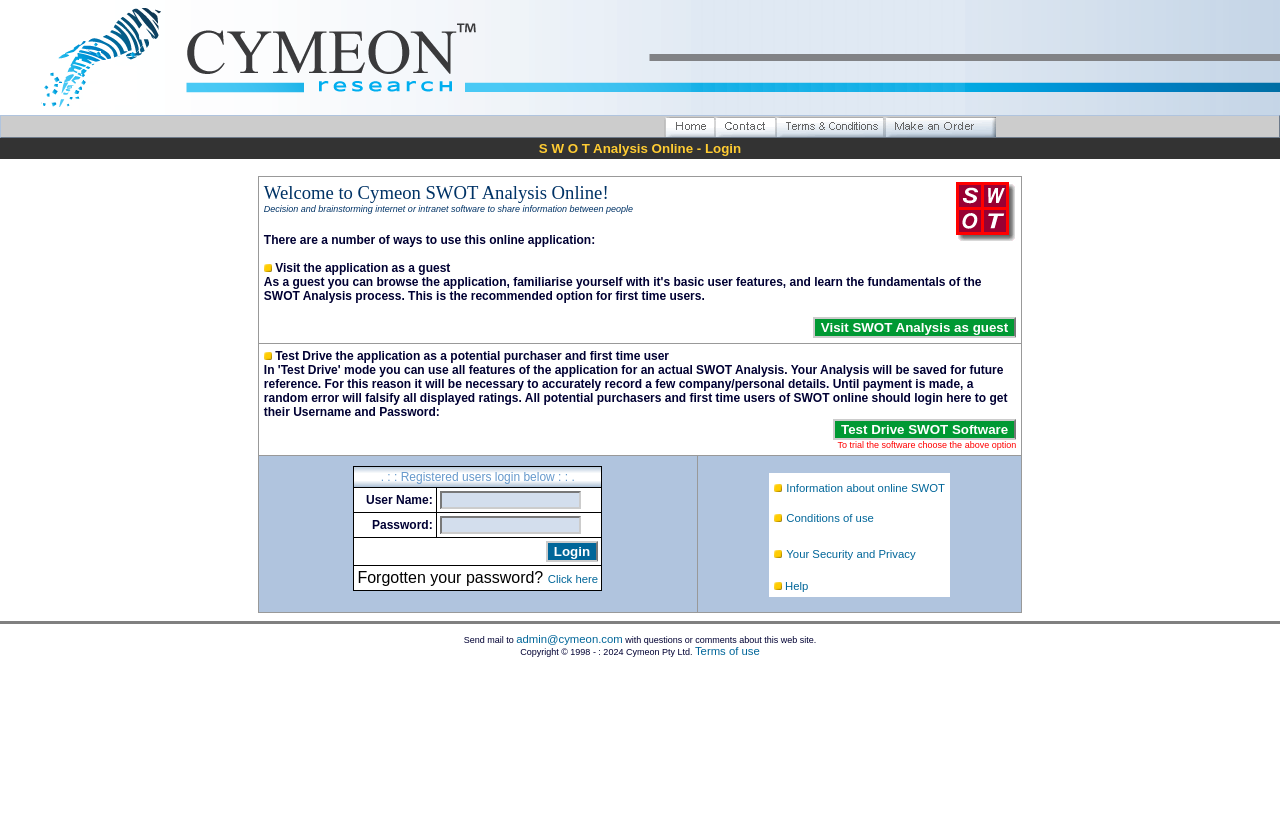Please find and report the bounding box coordinates of the element to click in order to perform the following action: "Test Drive SWOT Software". The coordinates should be expressed as four float numbers between 0 and 1, in the format [left, top, right, bottom].

[0.651, 0.506, 0.794, 0.532]